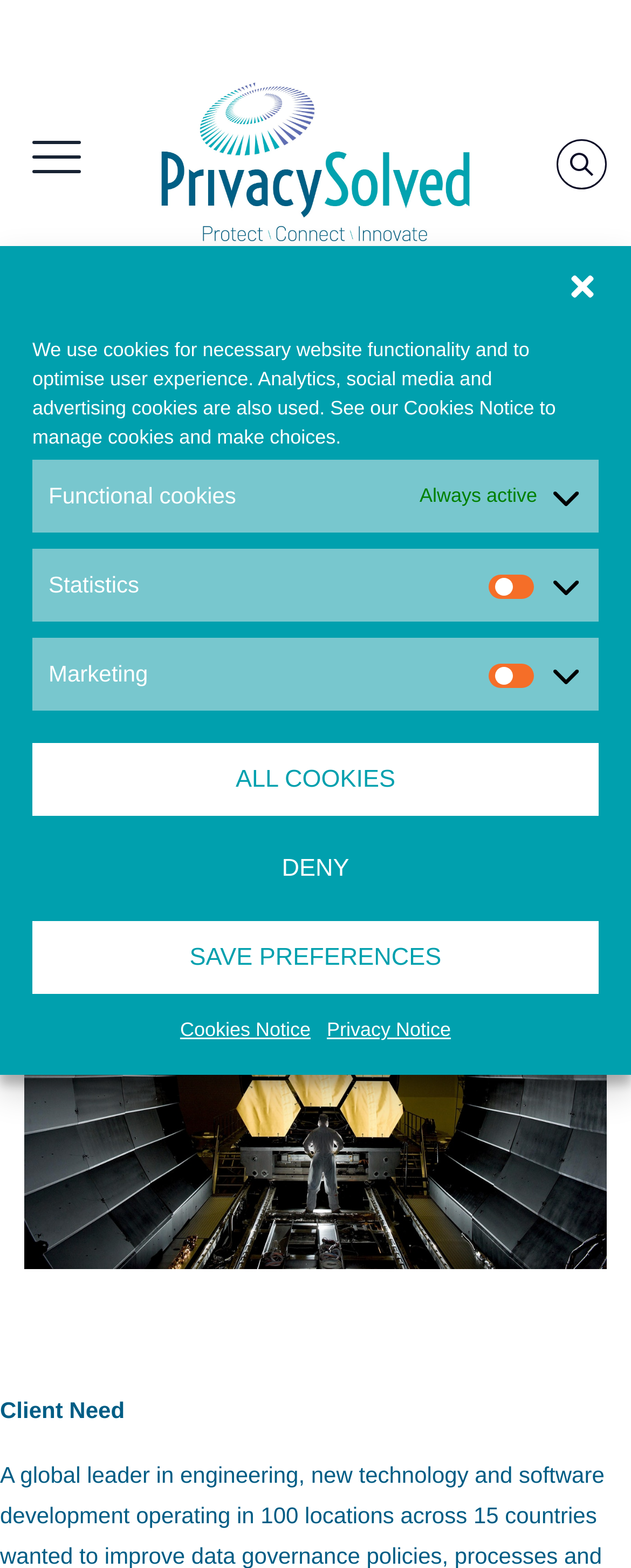What is the text of the heading element in the main content area?
Use the image to answer the question with a single word or phrase.

Improved Engineering And Technology Data Governance In Ireland